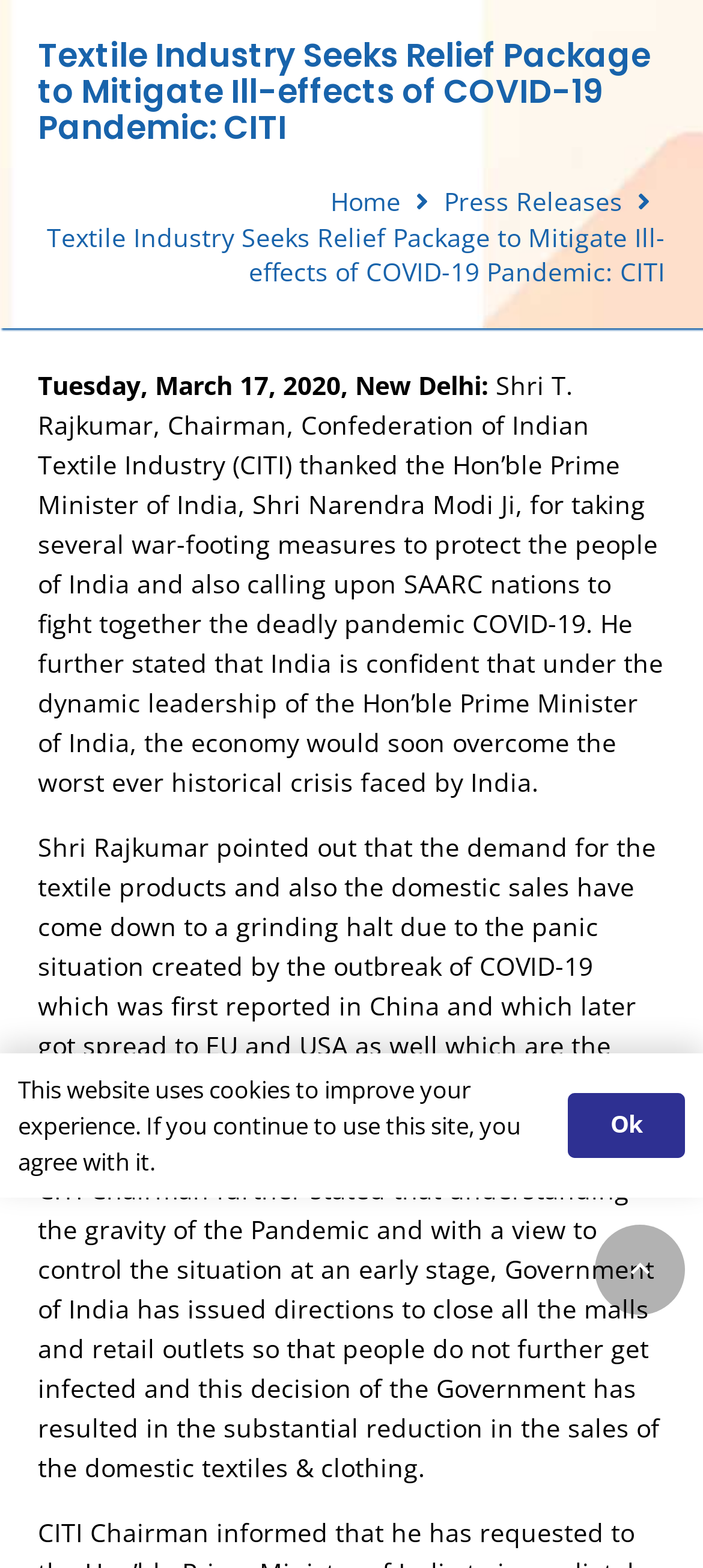Refer to the element description Press Releases and identify the corresponding bounding box in the screenshot. Format the coordinates as (top-left x, top-left y, bottom-right x, bottom-right y) with values in the range of 0 to 1.

[0.631, 0.117, 0.885, 0.139]